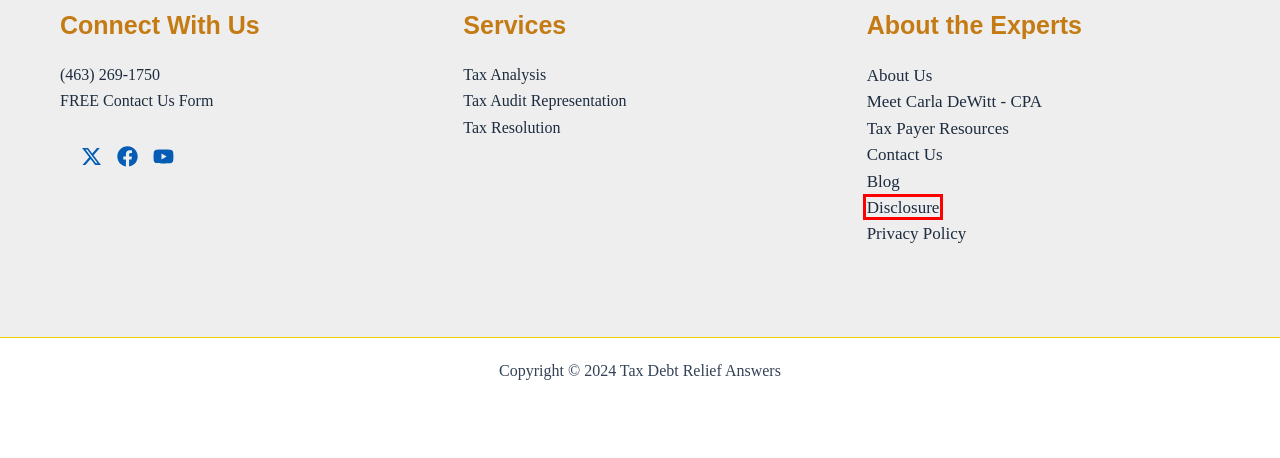After examining the screenshot of a webpage with a red bounding box, choose the most accurate webpage description that corresponds to the new page after clicking the element inside the red box. Here are the candidates:
A. Expert Tax Resolution: Resolve, Relieve, Restore Your Peace of Mind
B. Tax Analysis Services: What You Need to Know
C. Tax Debt Relief Answers: Your Solution to Better IRS Resolutions
D. Disclosure Information for Tax Debt Relief Answers - Tax Debt Relief Answers
E. Free Taxpayer Resources to Make a Empowered Difference - Tax Debt Relief Answers
F. Tax Audit Representation Services: What You Need to Know - Tax Debt Relief Answers
G. Privacy Policy - Tax Debt Relief Answers
H. Tax Debt Relief: What You Need to Know

D